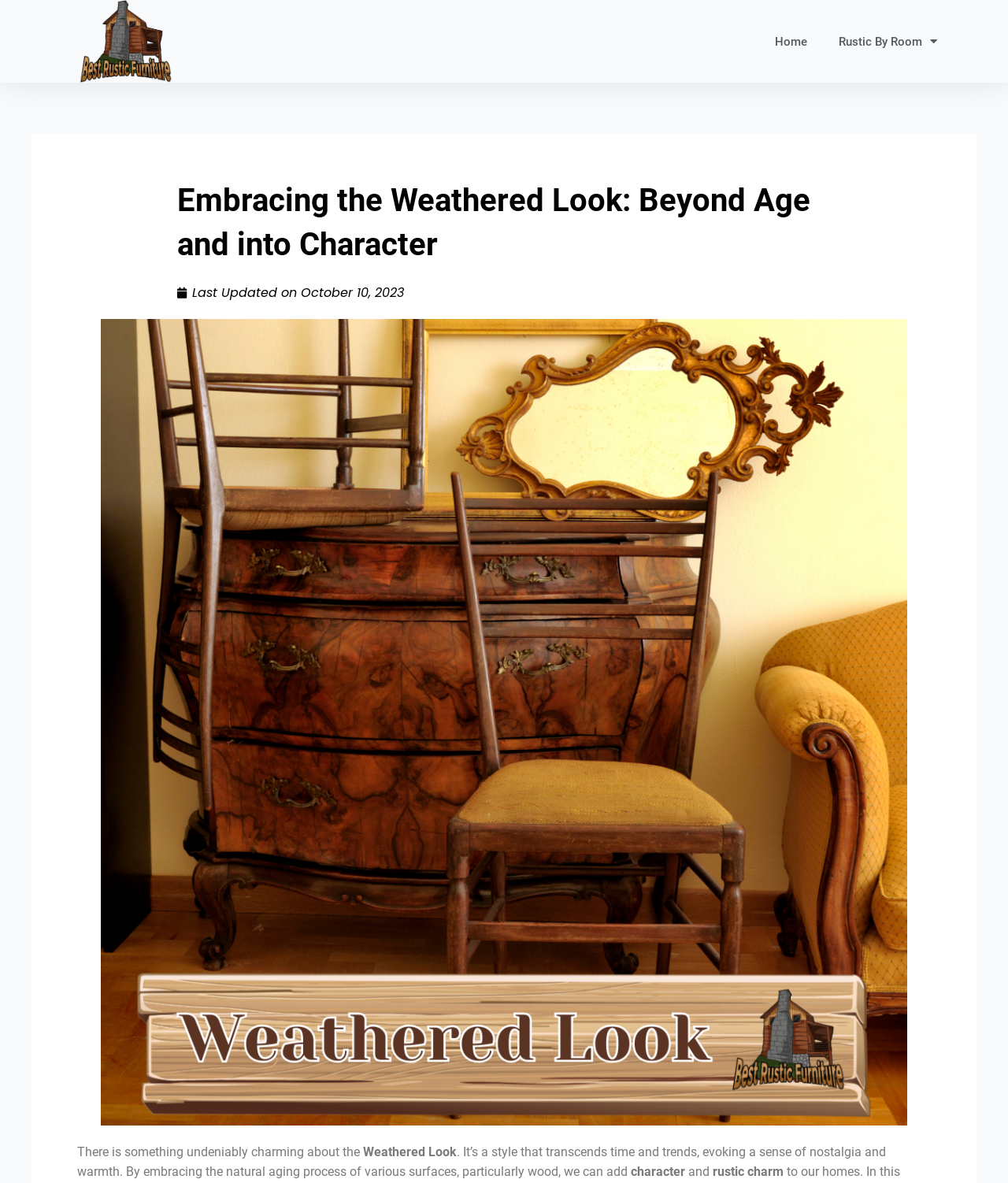What is the atmosphere created by the Weathered Look style?
Please ensure your answer is as detailed and informative as possible.

The webpage describes the Weathered Look style as adding rustic charm, indicating that the atmosphere created by this style is one of rustic charm.